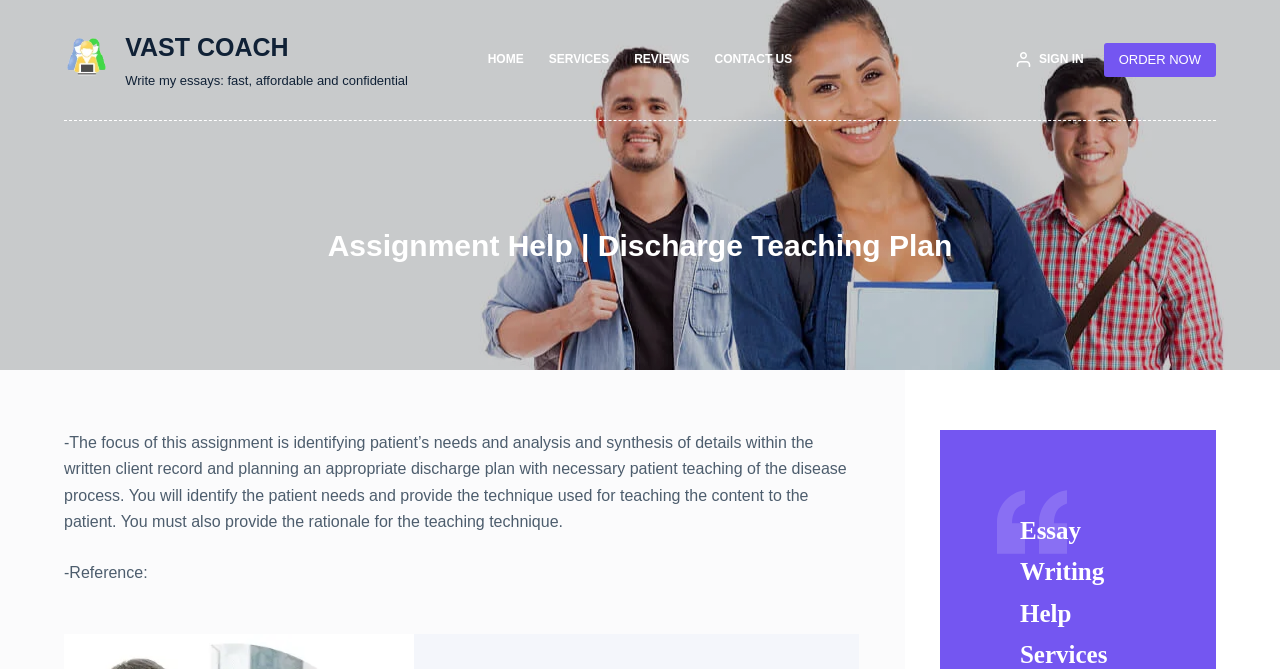What are the main menu items?
Please answer the question as detailed as possible.

The main menu items are located in the top navigation bar, and they are horizontally aligned. The menu items are HOME, SERVICES, REVIEWS, and CONTACT US, which are typical menu items for a company website.